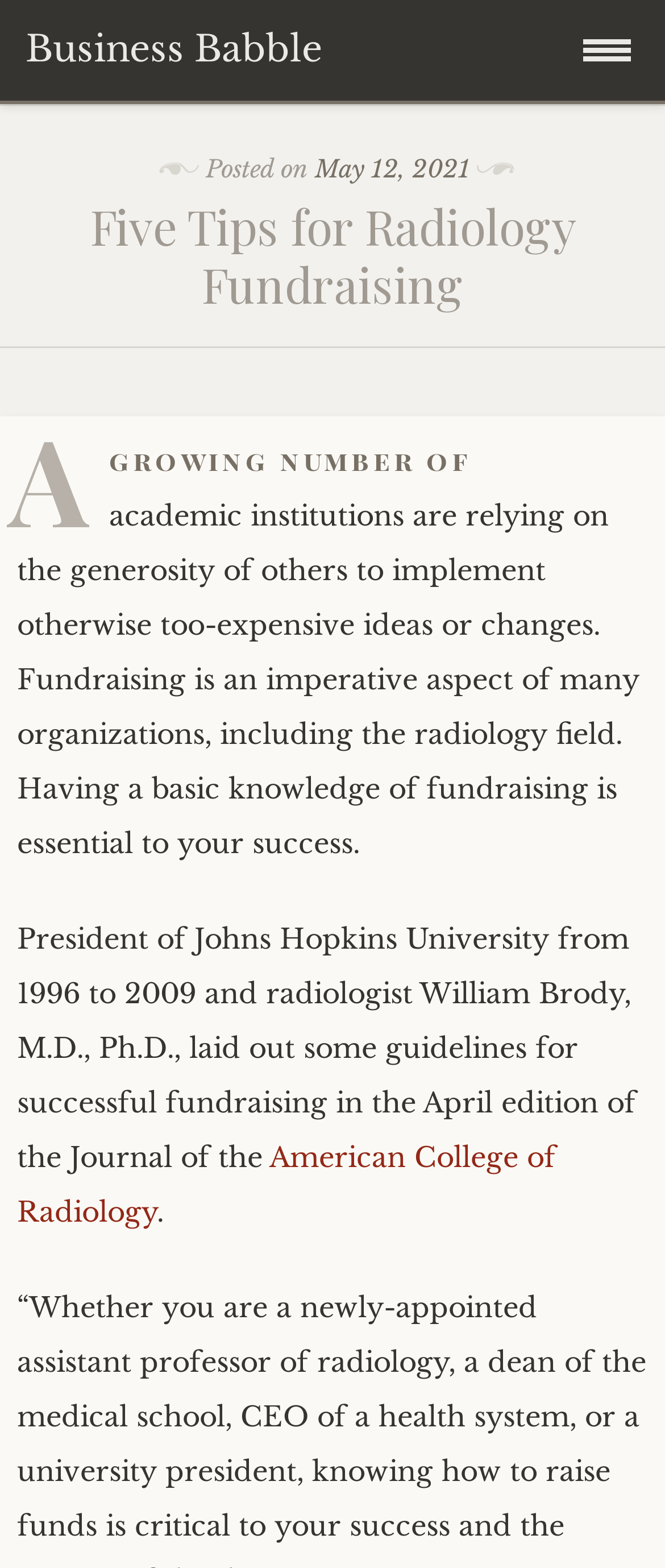What is the profession of William Brody?
Using the image provided, answer with just one word or phrase.

radiologist